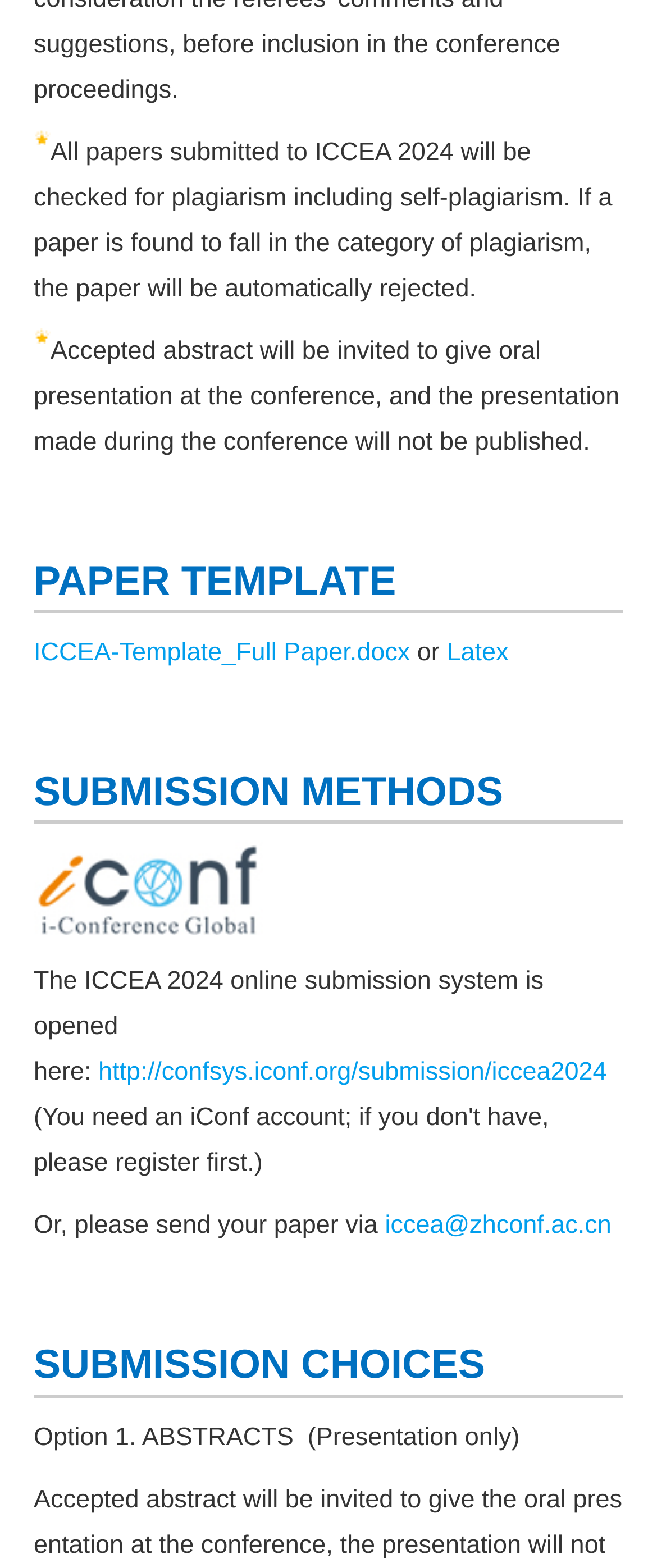Determine the bounding box of the UI component based on this description: "ICCEA-Template_Full Paper.docx". The bounding box coordinates should be four float values between 0 and 1, i.e., [left, top, right, bottom].

[0.051, 0.407, 0.624, 0.425]